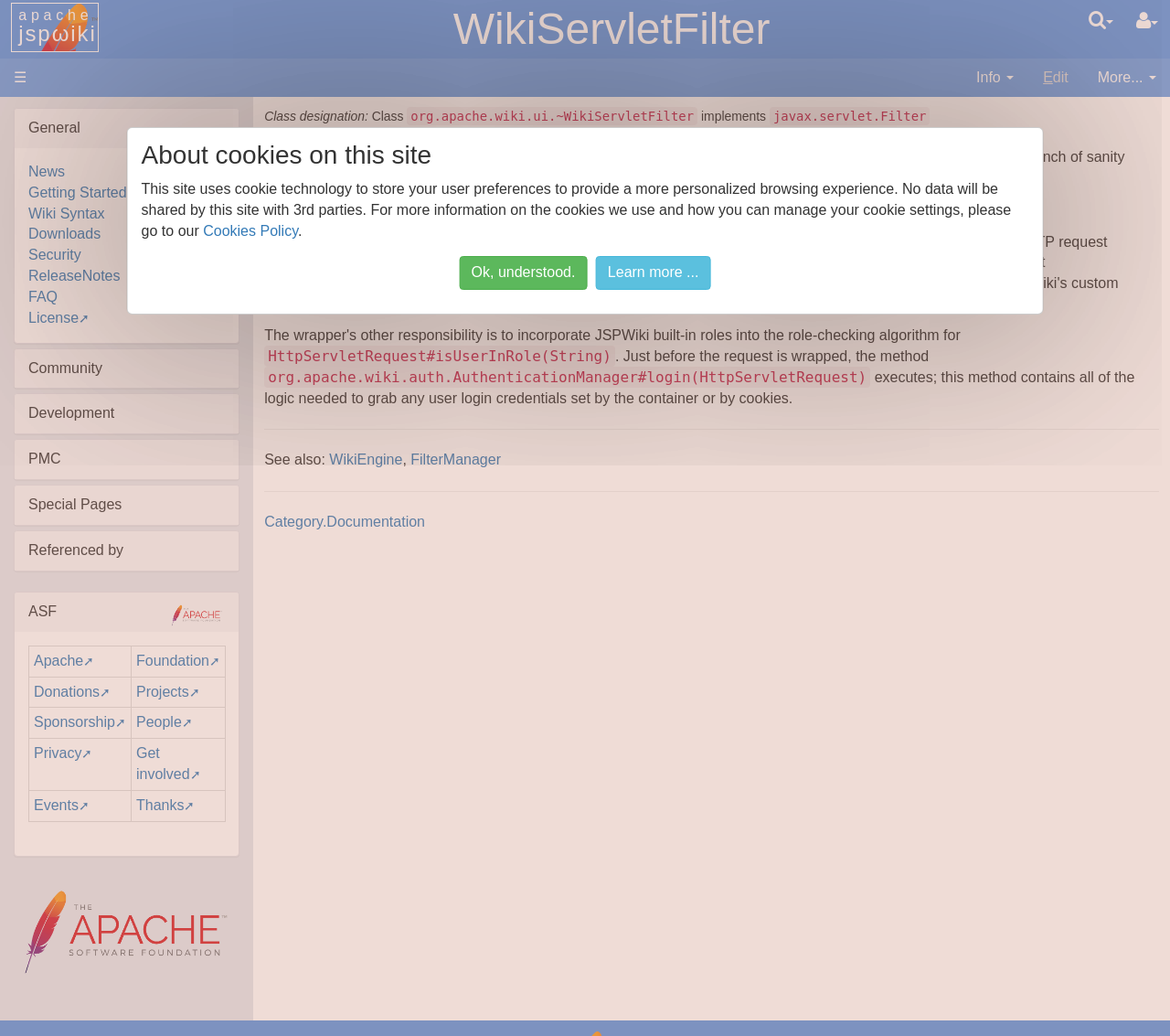Based on the element description Get and build source, identify the bounding box of the UI element in the given webpage screenshot. The coordinates should be in the format (top-left x, top-left y, bottom-right x, bottom-right y) and must be between 0 and 1.

[0.024, 0.494, 0.14, 0.509]